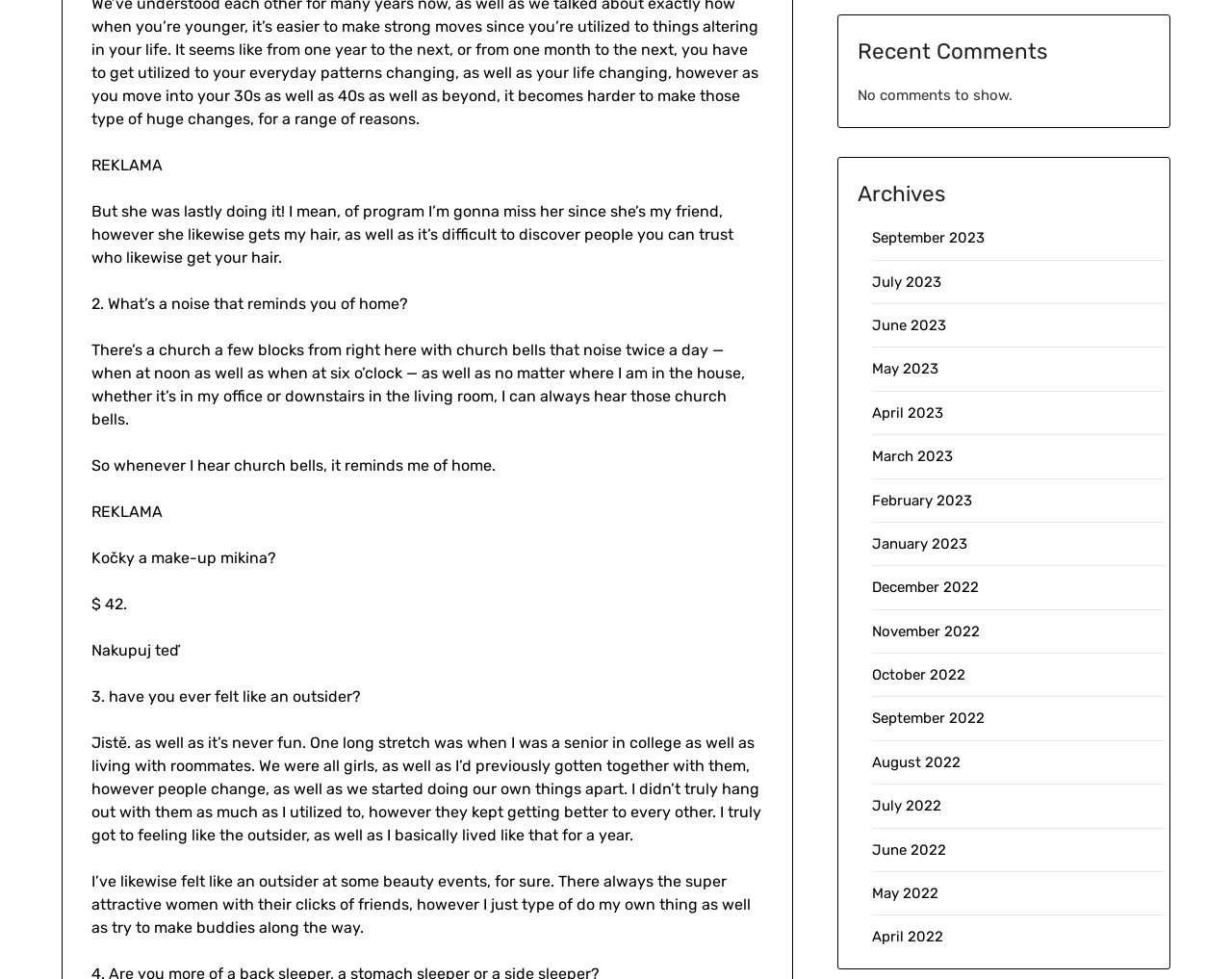Pinpoint the bounding box coordinates for the area that should be clicked to perform the following instruction: "Read the 'Recent Comments' section".

[0.696, 0.035, 0.934, 0.071]